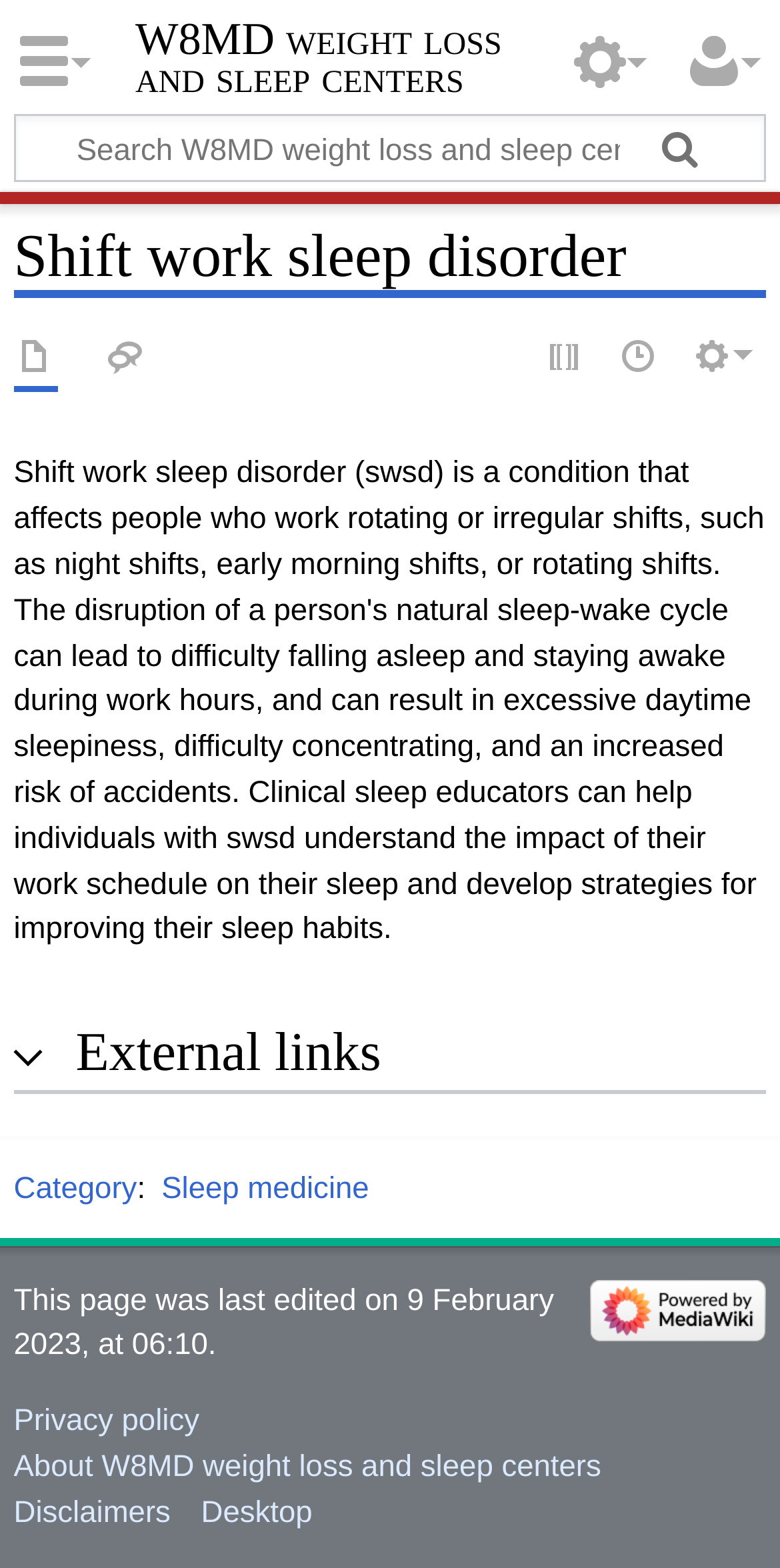Provide a brief response to the question below using one word or phrase:
What is the purpose of the search box?

Search the website